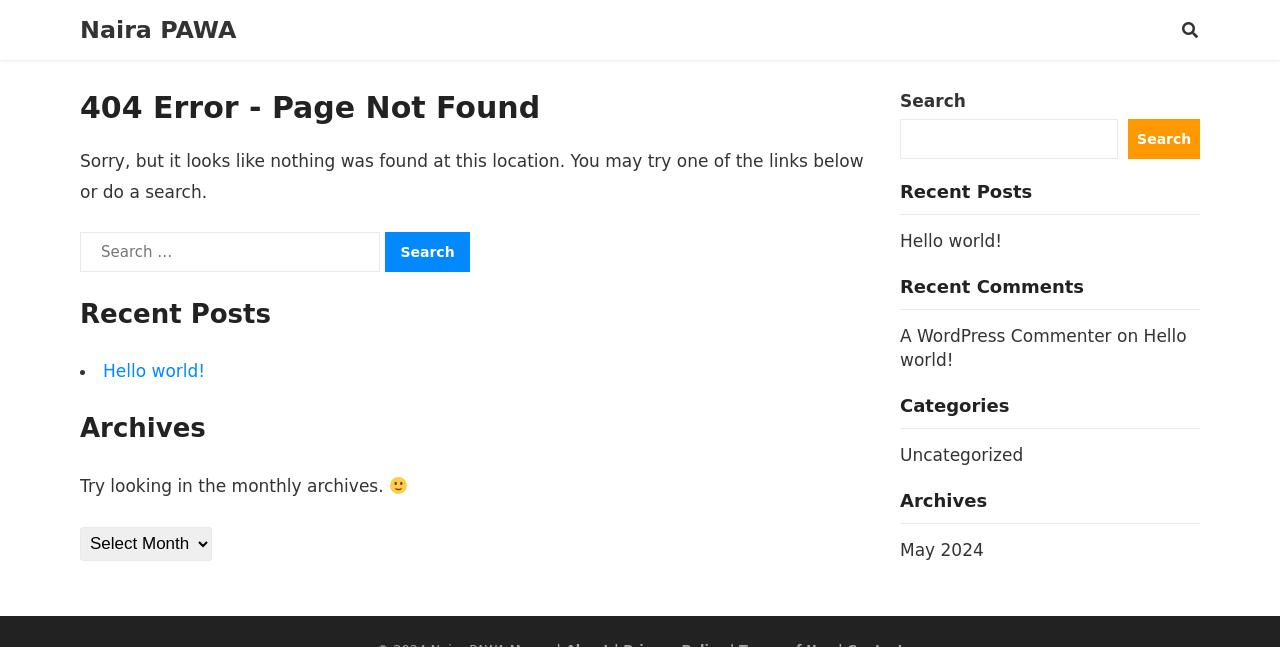Find and provide the bounding box coordinates for the UI element described here: "Naira PAWA". The coordinates should be given as four float numbers between 0 and 1: [left, top, right, bottom].

[0.062, 0.0, 0.185, 0.093]